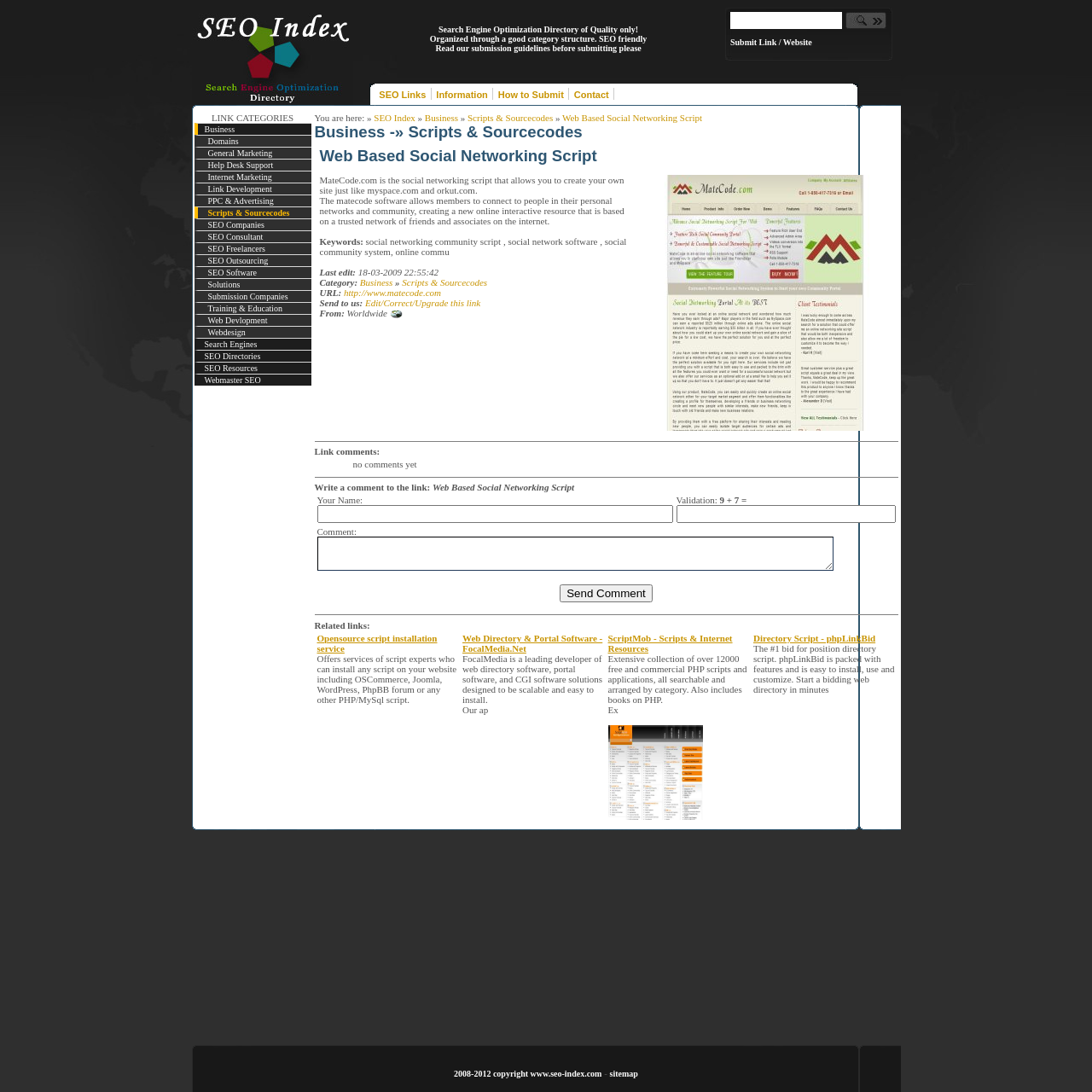Give a concise answer using only one word or phrase for this question:
What is the last edit date of the Web Based Social Networking Script?

18-03-2009 22:55:42